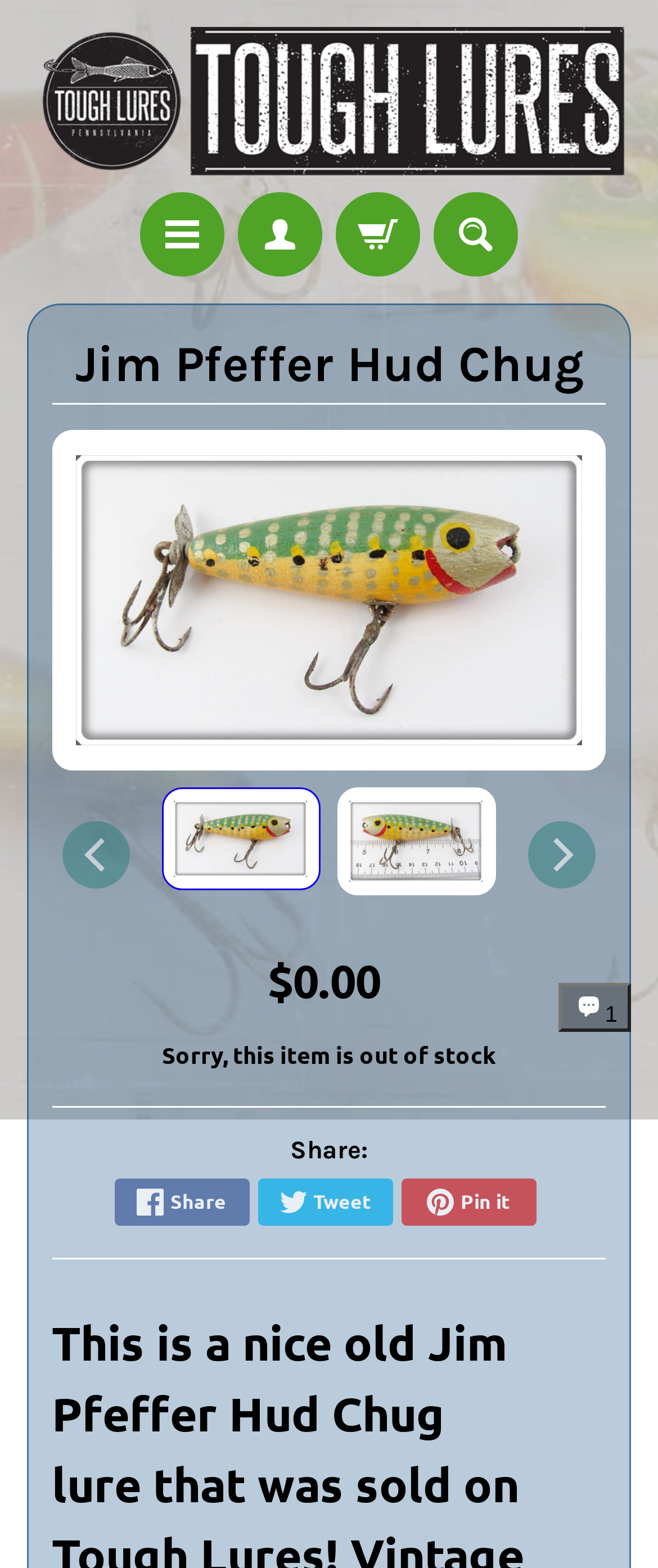Find the bounding box coordinates of the element to click in order to complete this instruction: "View the 'Jim Pfeffer Hud Chug' image". The bounding box coordinates must be four float numbers between 0 and 1, denoted as [left, top, right, bottom].

[0.116, 0.29, 0.884, 0.475]